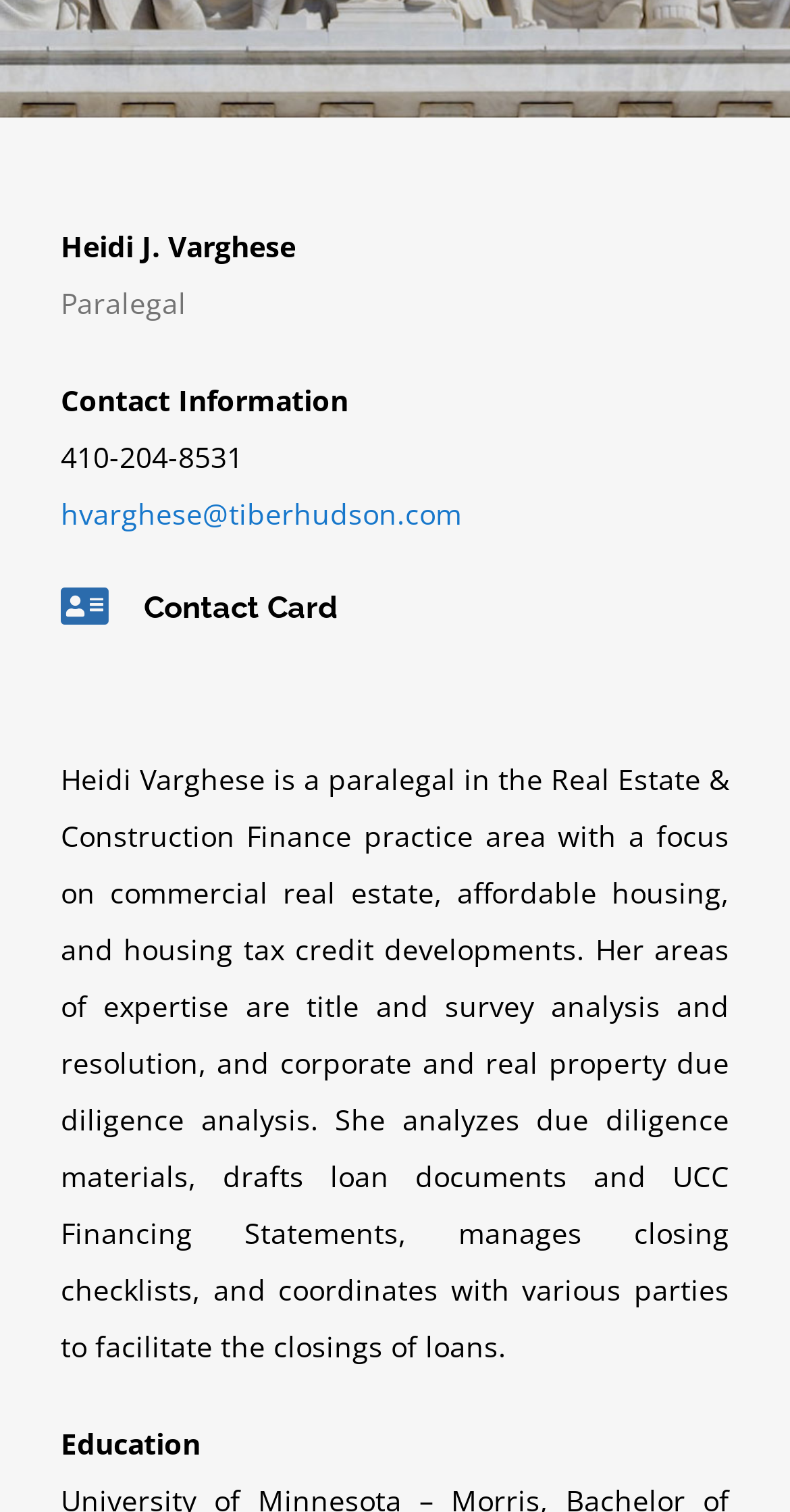Based on the element description, predict the bounding box coordinates (top-left x, top-left y, bottom-right x, bottom-right y) for the UI element in the screenshot: Go to Top

[0.695, 0.346, 0.808, 0.405]